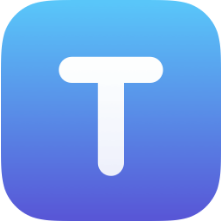Give a detailed account of the elements present in the image.

The image features a logo for "Textastic," a popular text editor for iOS that is especially favored by developers and coders. The logo is designed with a modern aesthetic, displaying a prominent white letter "T" against a gradient blue background that transitions from a lighter shade at the top to a darker hue at the bottom. This visual style reflects the app's focus on functionality and sleekness, making it appealing for users looking for a robust coding and editing tool. Textastic is known for its support of syntax highlighting for over 80 programming languages, making it an essential resource for software development on mobile devices.